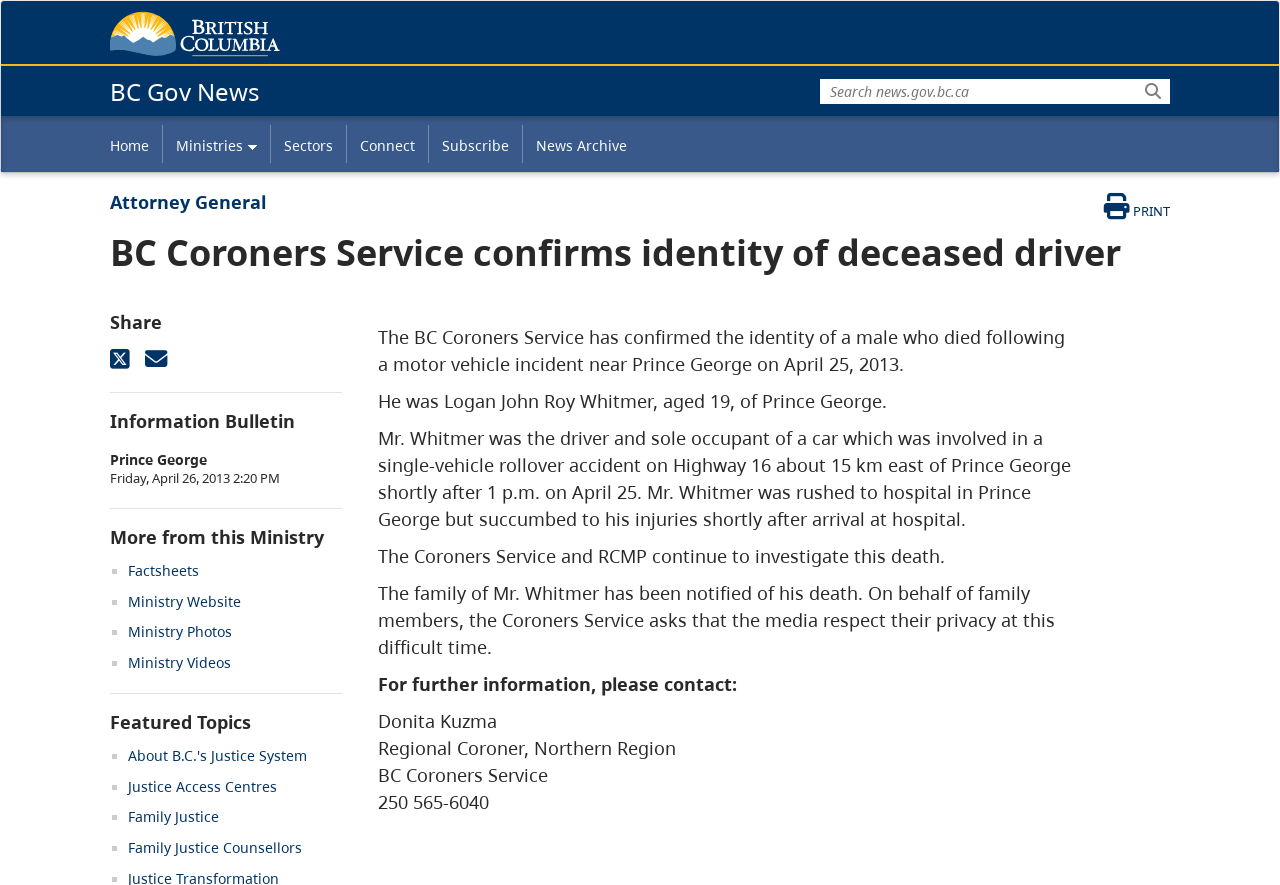What is the location of the hospital where Mr. Whitmer was rushed?
Use the screenshot to answer the question with a single word or phrase.

Prince George